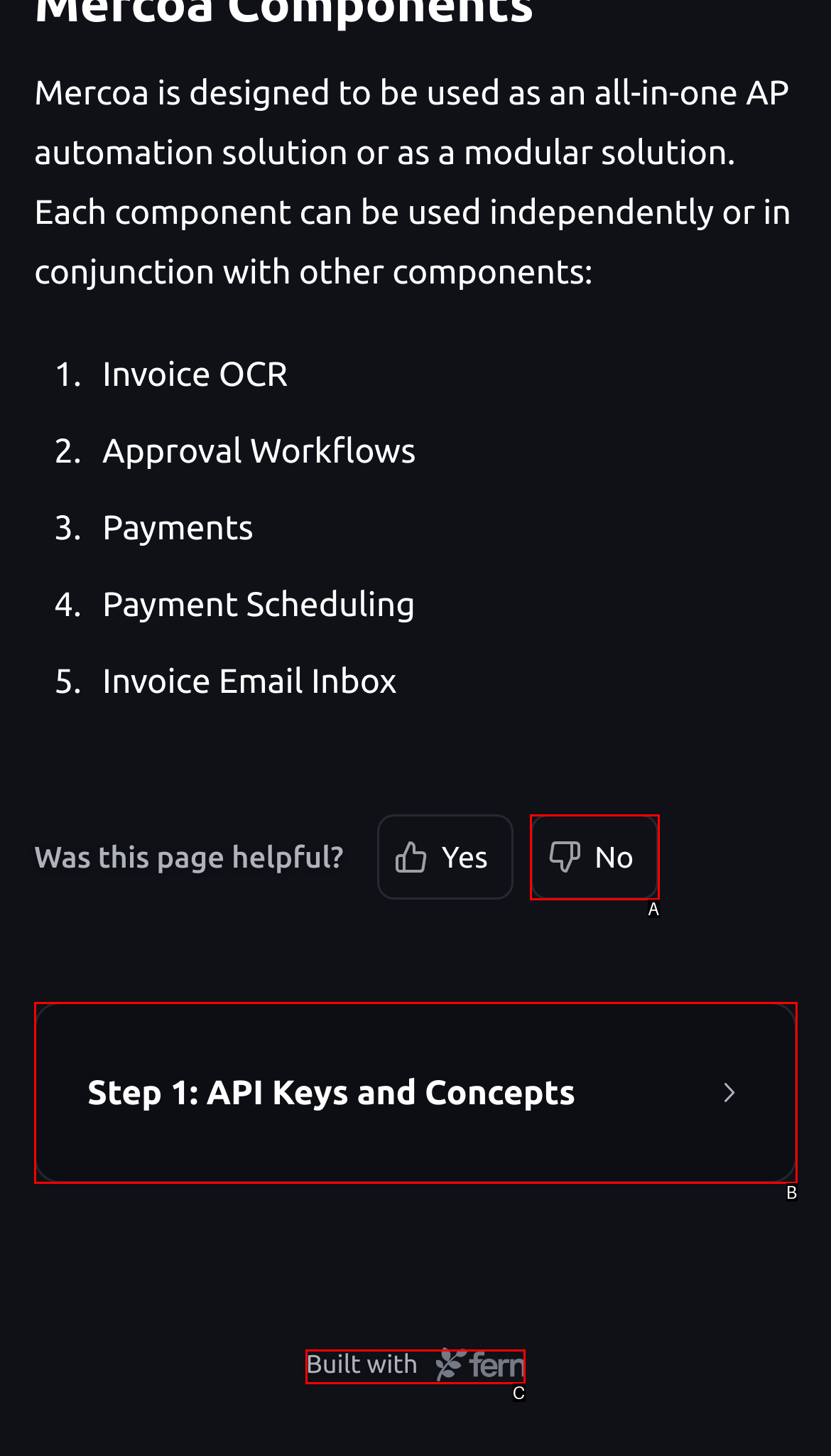Identify the UI element described as: Built with
Answer with the option's letter directly.

C